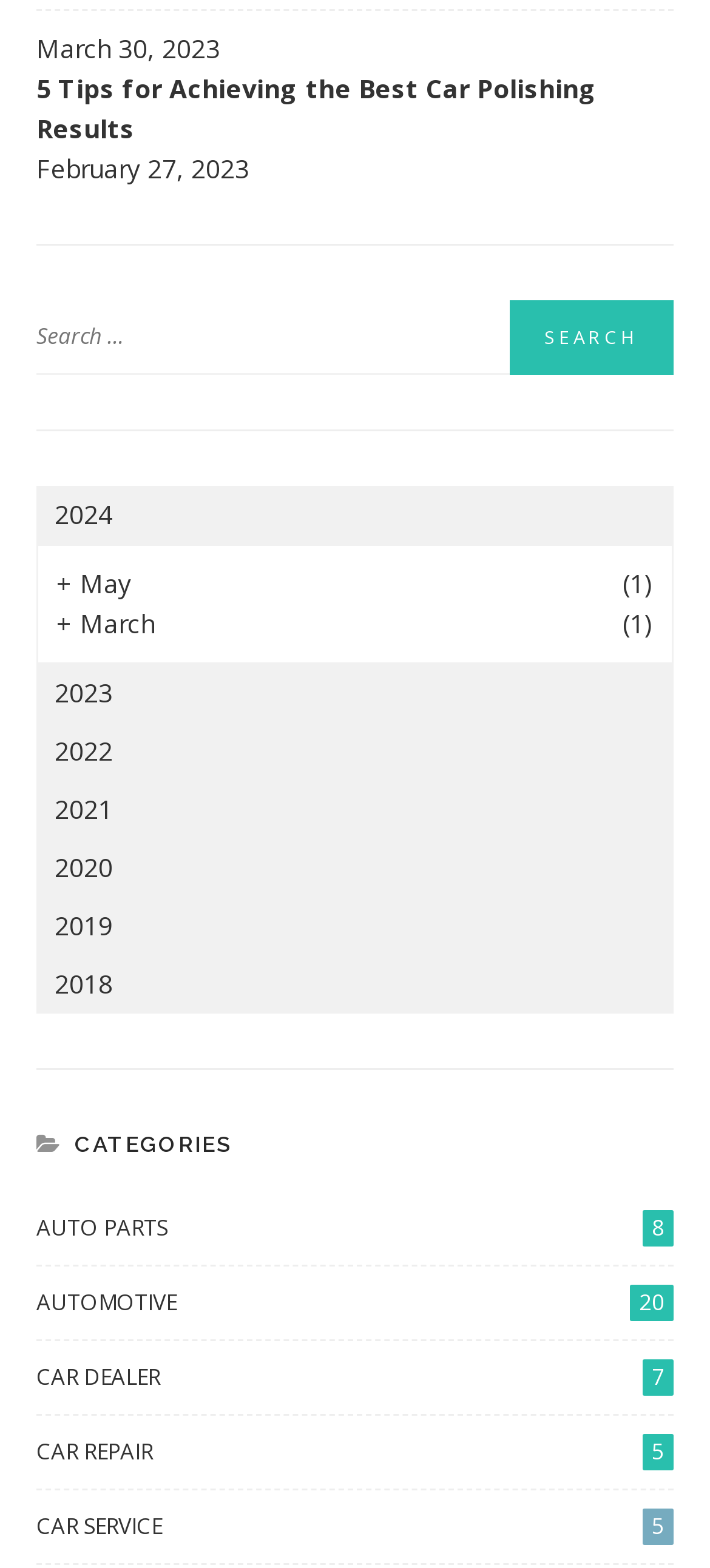Indicate the bounding box coordinates of the element that must be clicked to execute the instruction: "View articles from 2024". The coordinates should be given as four float numbers between 0 and 1, i.e., [left, top, right, bottom].

[0.051, 0.309, 0.949, 0.347]